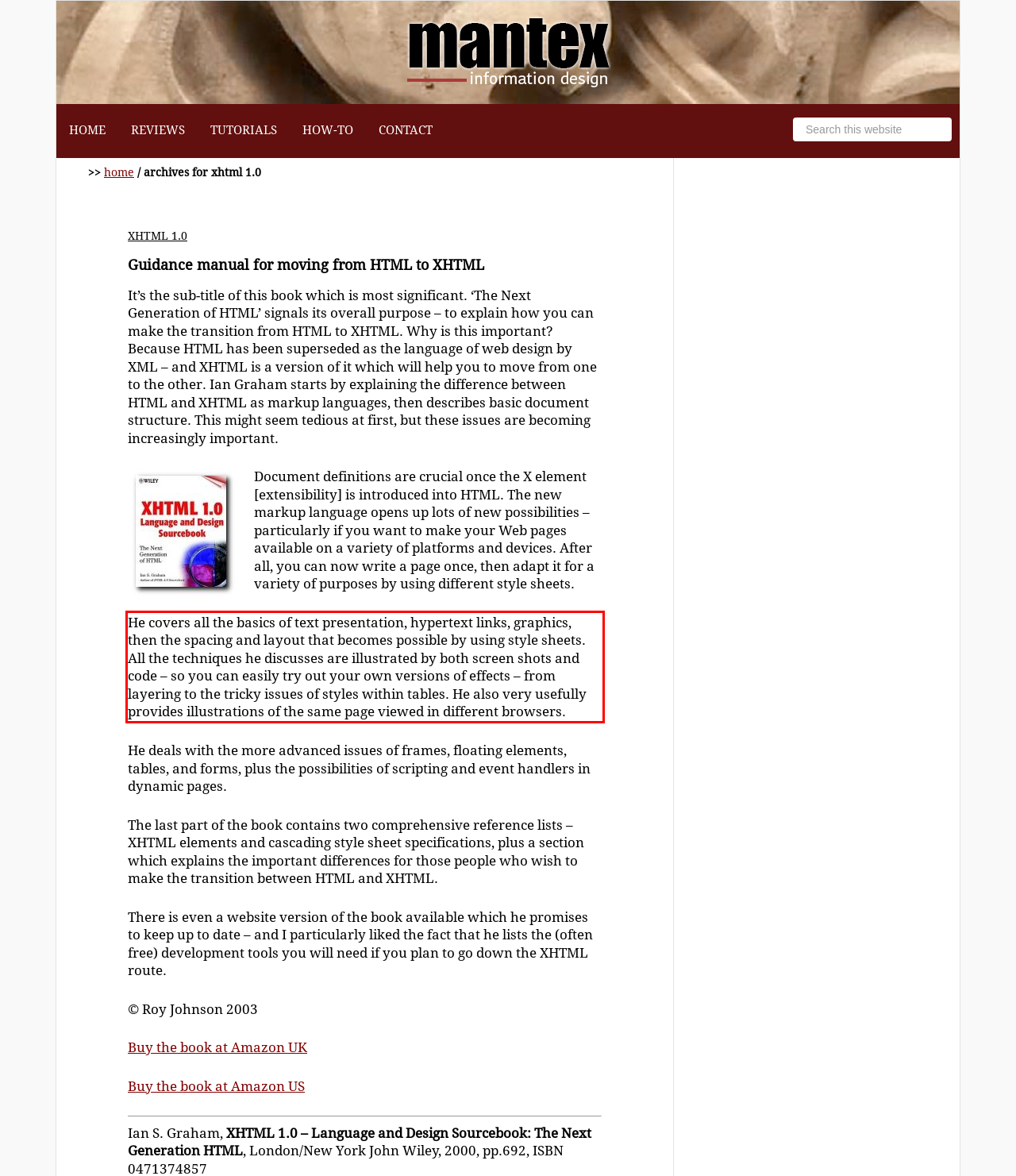Please examine the webpage screenshot containing a red bounding box and use OCR to recognize and output the text inside the red bounding box.

He covers all the basics of text presentation, hypertext links, graphics, then the spacing and layout that becomes possible by using style sheets. All the techniques he discusses are illustrated by both screen shots and code – so you can easily try out your own versions of effects – from layering to the tricky issues of styles within tables. He also very usefully provides illustrations of the same page viewed in different browsers.